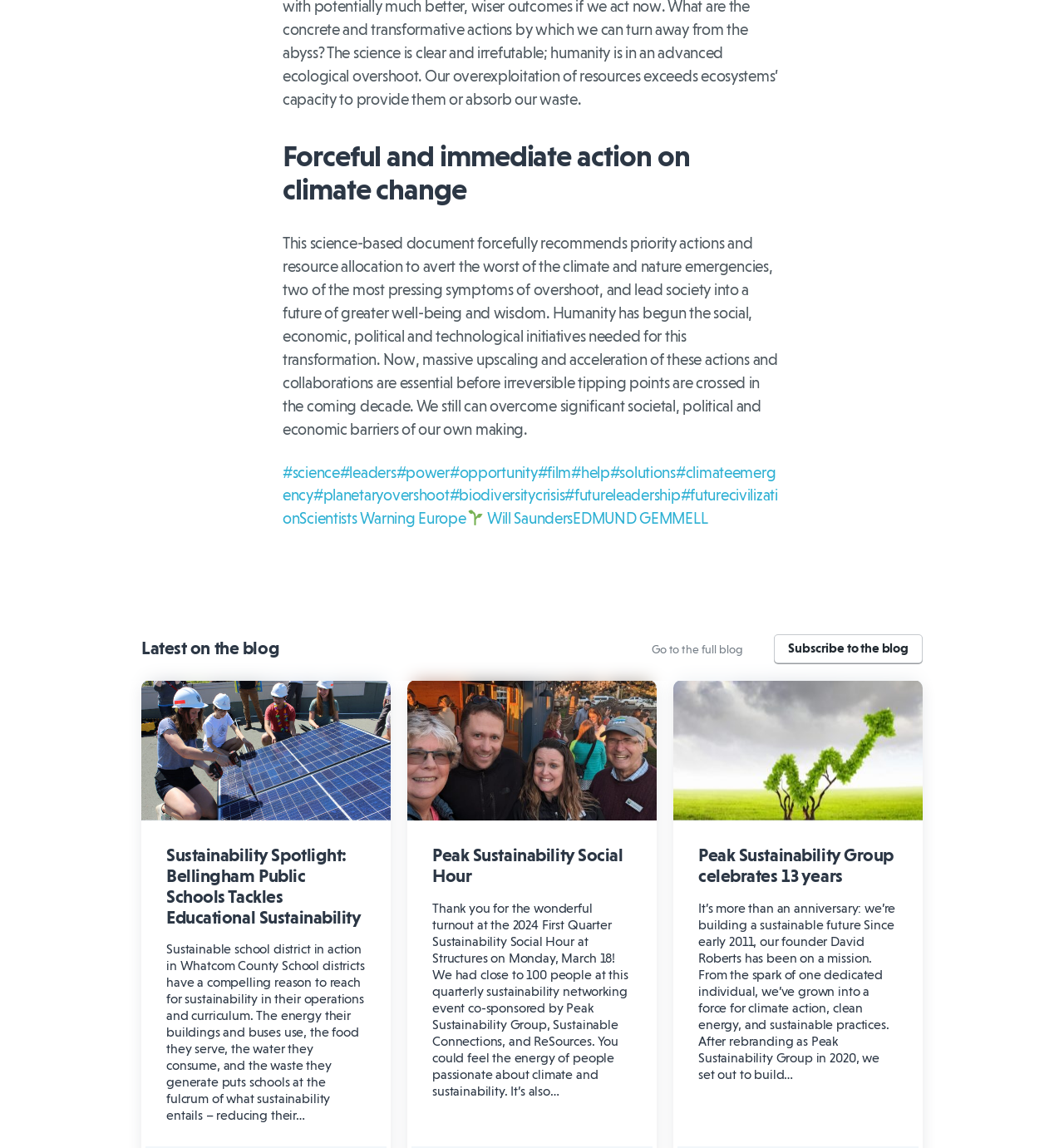What is the focus of the 'Sustainability Spotlight' section?
Please provide a comprehensive answer to the question based on the webpage screenshot.

The 'Sustainability Spotlight' section appears to be highlighting a specific example of sustainability in action, in this case, Bellingham Public Schools' efforts towards educational sustainability, showcasing a school district's initiatives towards reducing their environmental impact.